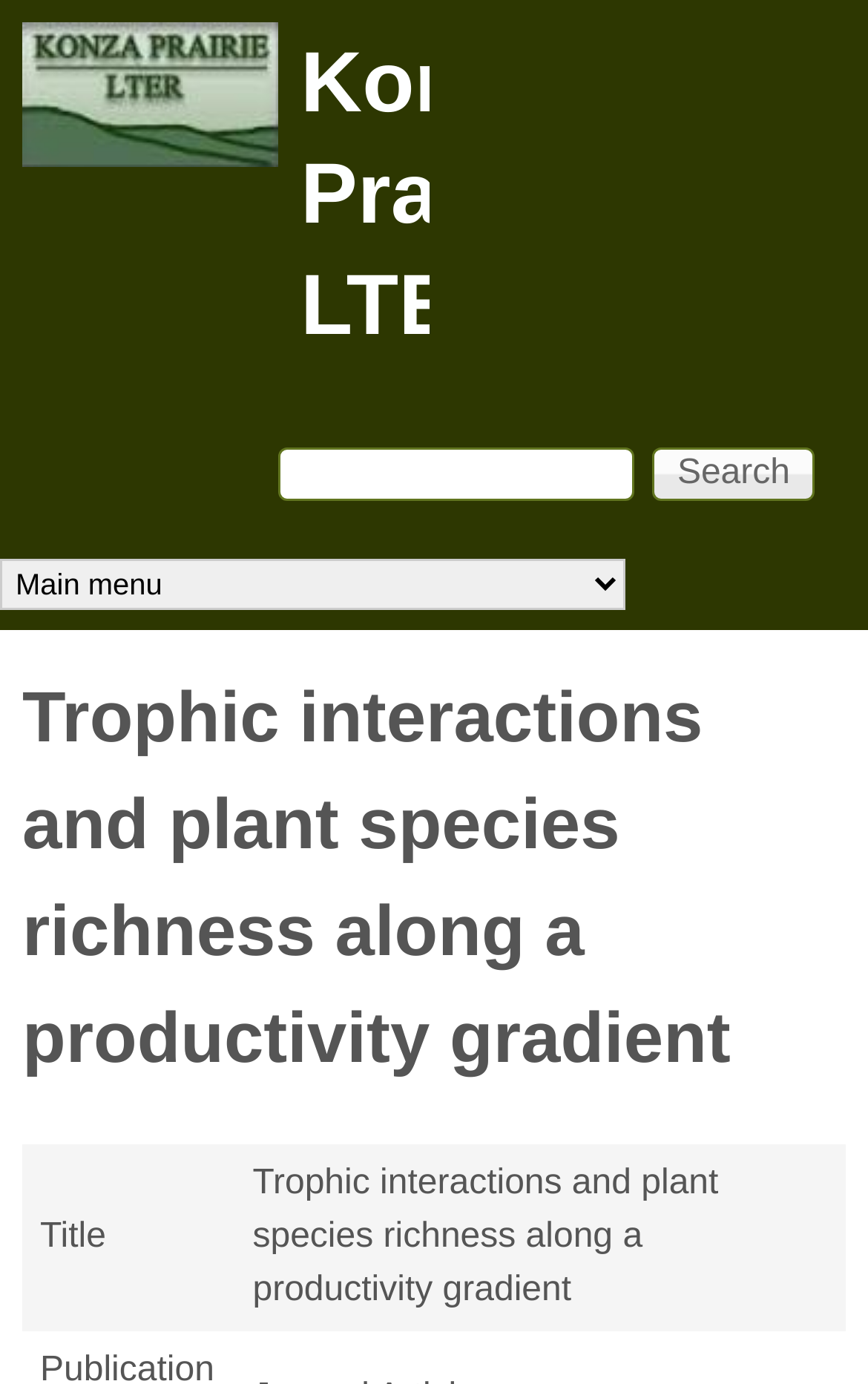Please use the details from the image to answer the following question comprehensively:
What is the name of the research site?

I found the answer by looking at the top-left corner of the webpage, where there is a link and an image with the text 'Konza Prairie LTER'. This suggests that the research site being referred to is Konza Prairie LTER.